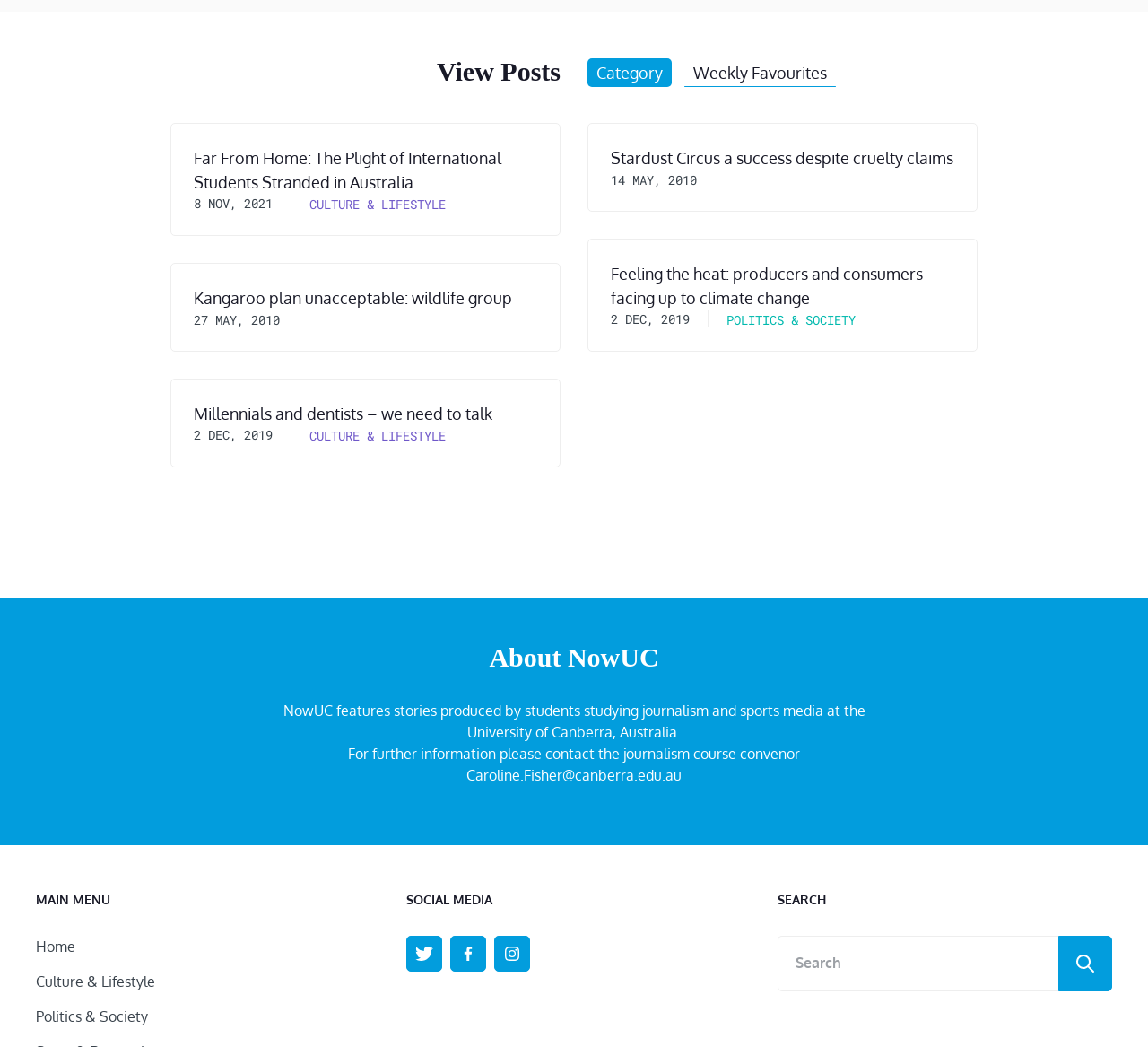Predict the bounding box coordinates of the area that should be clicked to accomplish the following instruction: "Visit NowUC on Twitter". The bounding box coordinates should consist of four float numbers between 0 and 1, i.e., [left, top, right, bottom].

[0.354, 0.894, 0.385, 0.928]